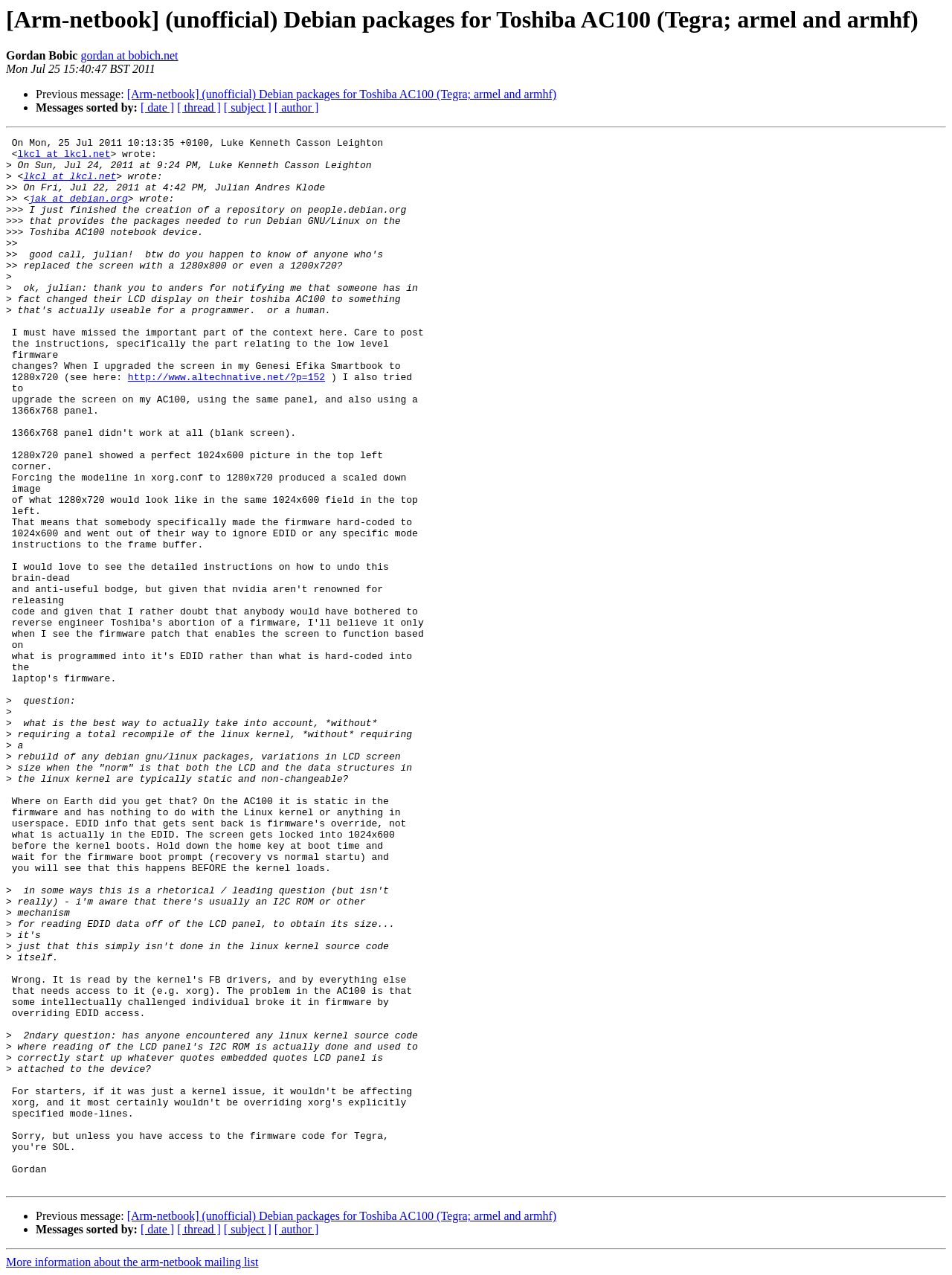Identify the bounding box coordinates of the region that needs to be clicked to carry out this instruction: "View message from Luke Kenneth Casson Leighton". Provide these coordinates as four float numbers ranging from 0 to 1, i.e., [left, top, right, bottom].

[0.018, 0.117, 0.116, 0.126]